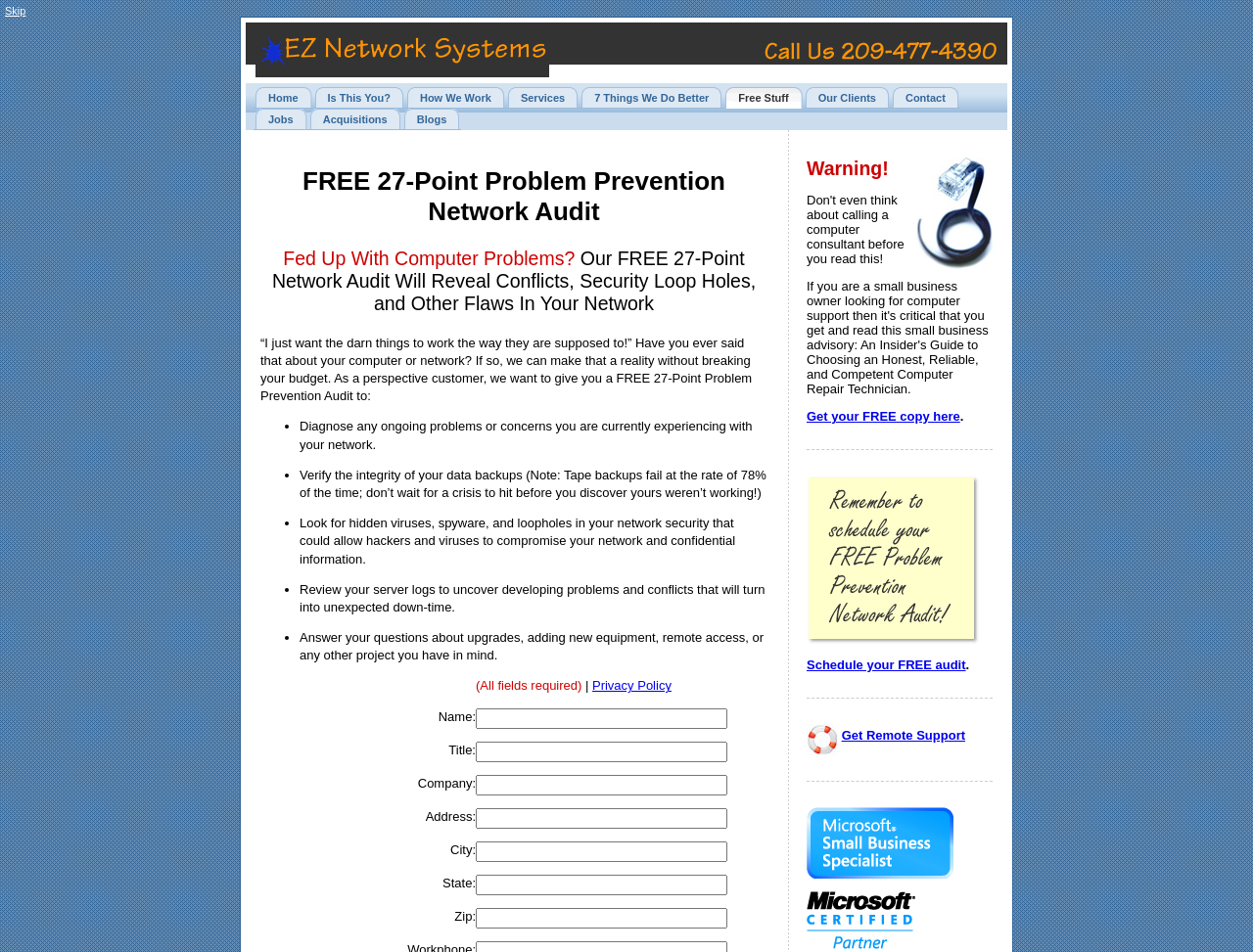Identify the bounding box coordinates of the region that needs to be clicked to carry out this instruction: "Fill in the 'Name' field". Provide these coordinates as four float numbers ranging from 0 to 1, i.e., [left, top, right, bottom].

[0.38, 0.744, 0.58, 0.765]